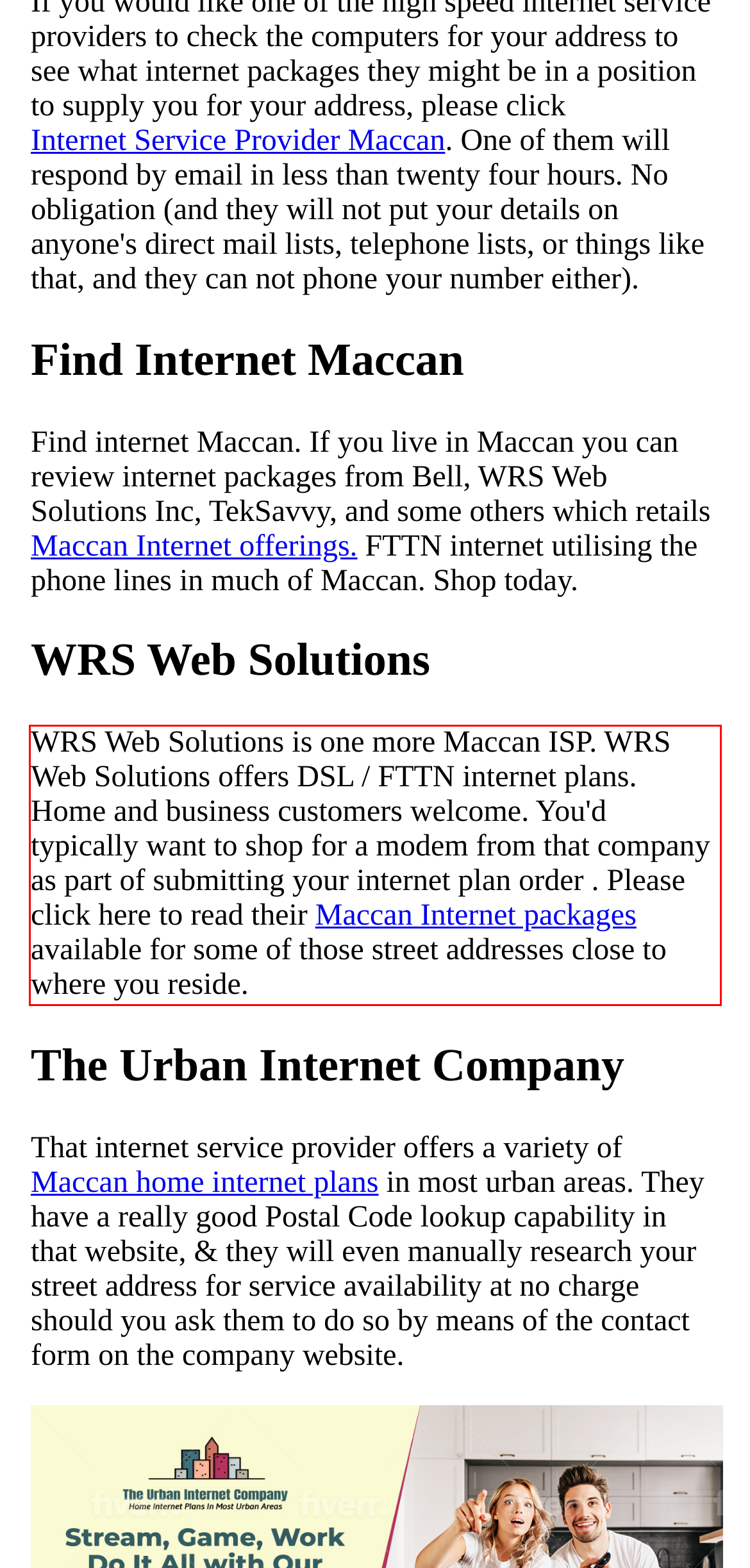From the provided screenshot, extract the text content that is enclosed within the red bounding box.

WRS Web Solutions is one more Maccan ISP. WRS Web Solutions offers DSL / FTTN internet plans. Home and business customers welcome. You'd typically want to shop for a modem from that company as part of submitting your internet plan order . Please click here to read their Maccan Internet packages available for some of those street addresses close to where you reside.